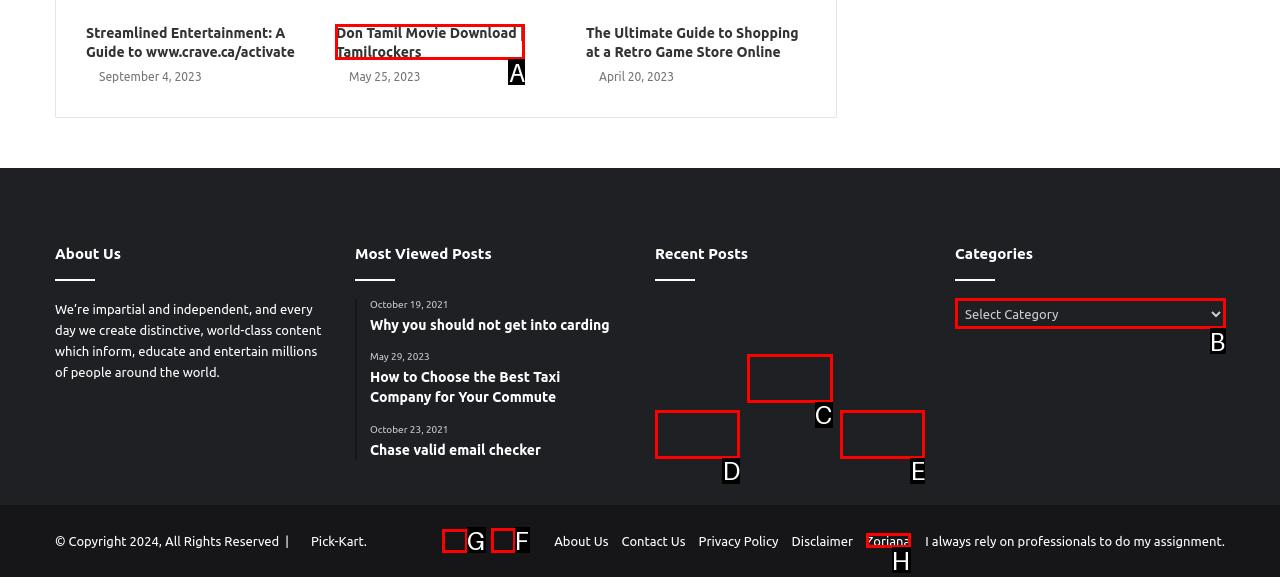Identify the letter of the option that should be selected to accomplish the following task: visit the Facebook page. Provide the letter directly.

G